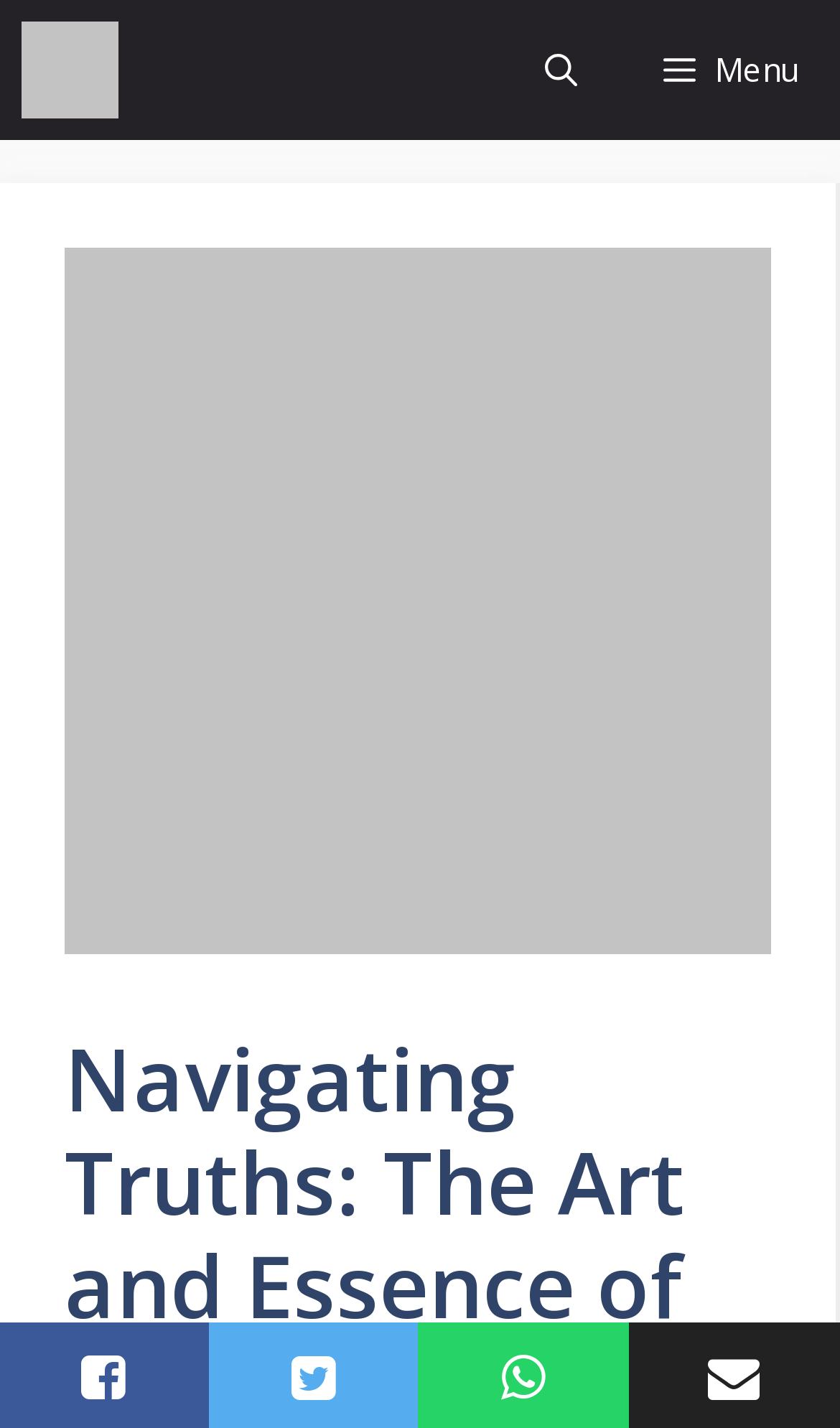Provide the bounding box coordinates of the UI element that matches the description: "title="Tech Timez"".

[0.026, 0.0, 0.141, 0.098]